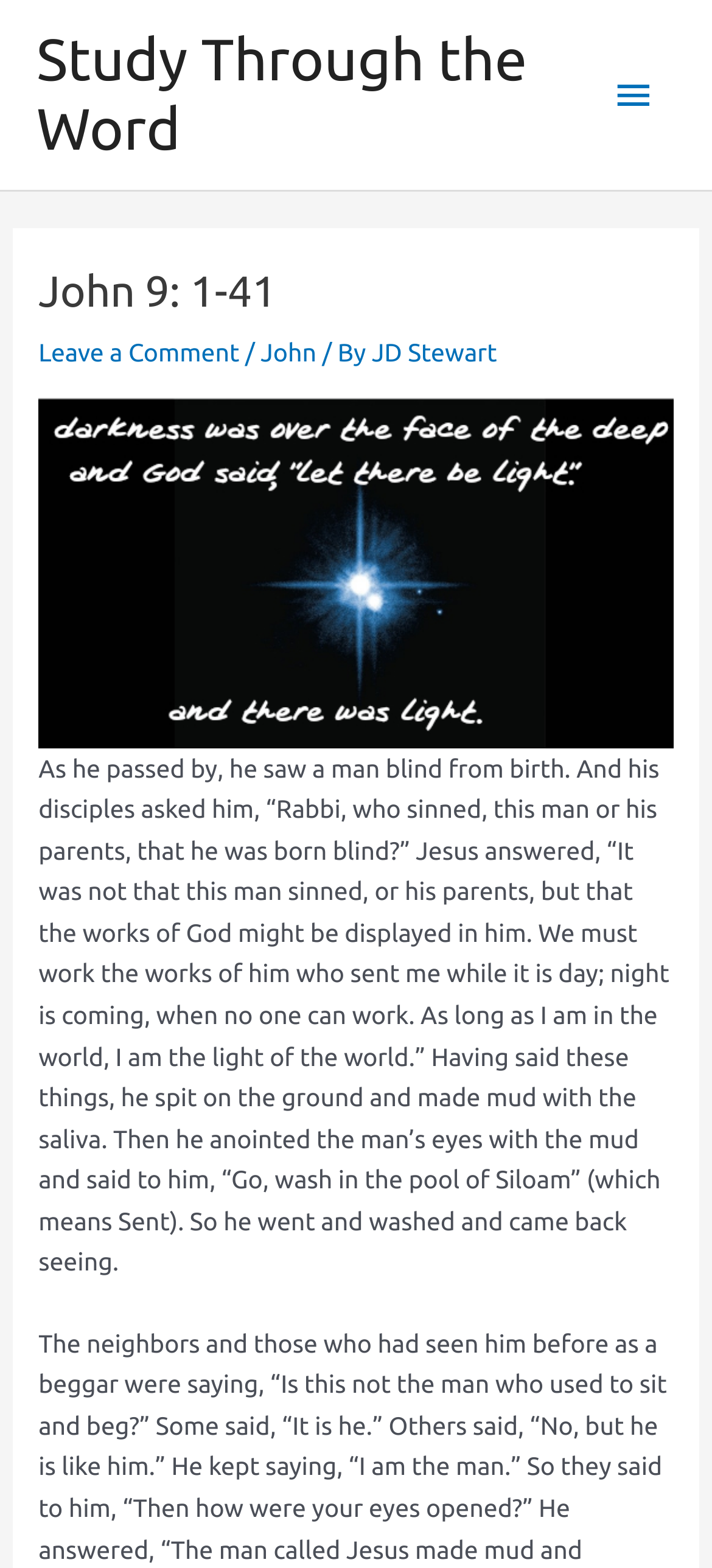What is the topic of the passage being discussed?
Deliver a detailed and extensive answer to the question.

I found a static text element with a passage that starts with 'As he passed by, he saw a man blind from birth...', indicating that the topic of the passage being discussed is a man born blind.